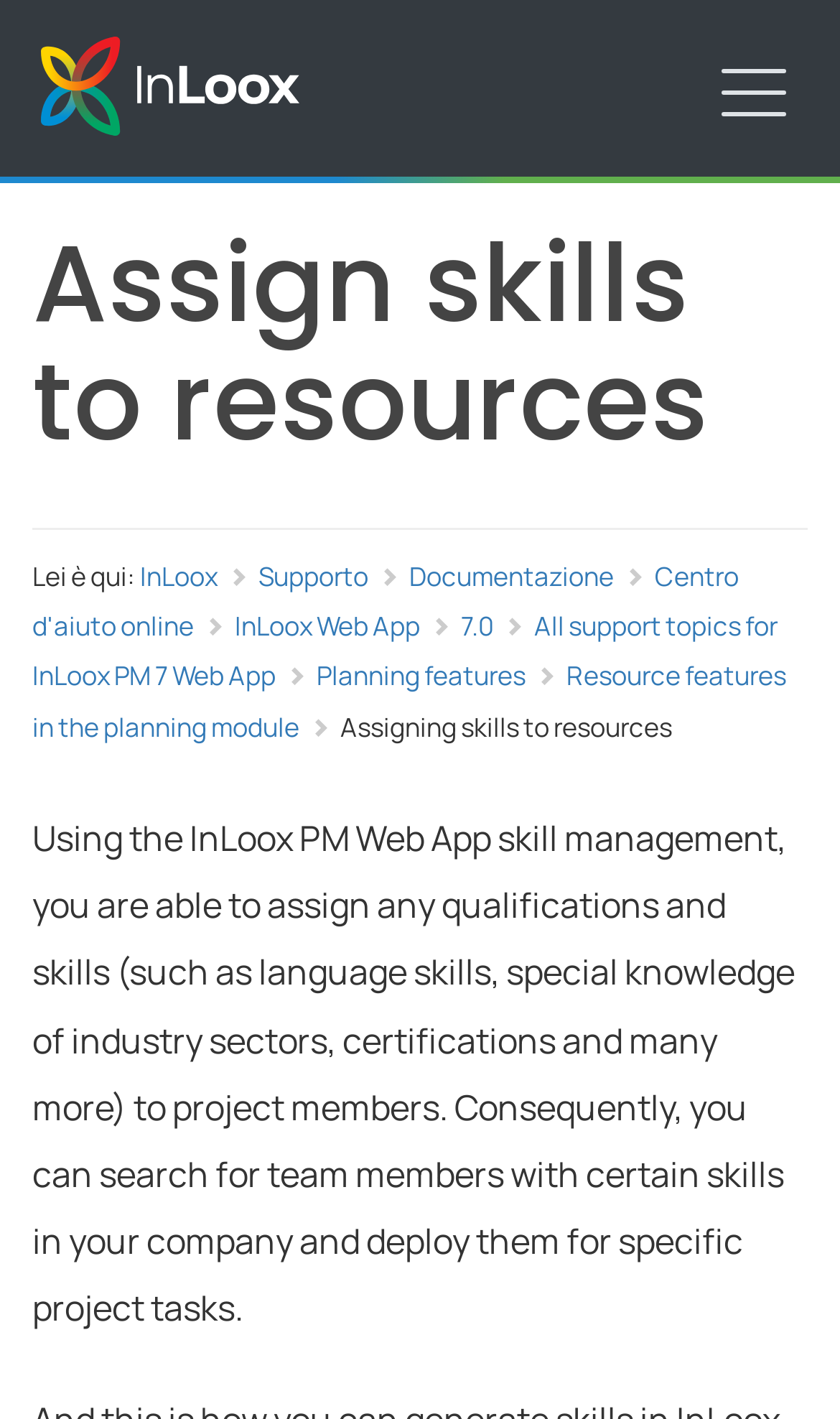Predict the bounding box of the UI element based on the description: "iNet Media Ltd". The coordinates should be four float numbers between 0 and 1, formatted as [left, top, right, bottom].

None